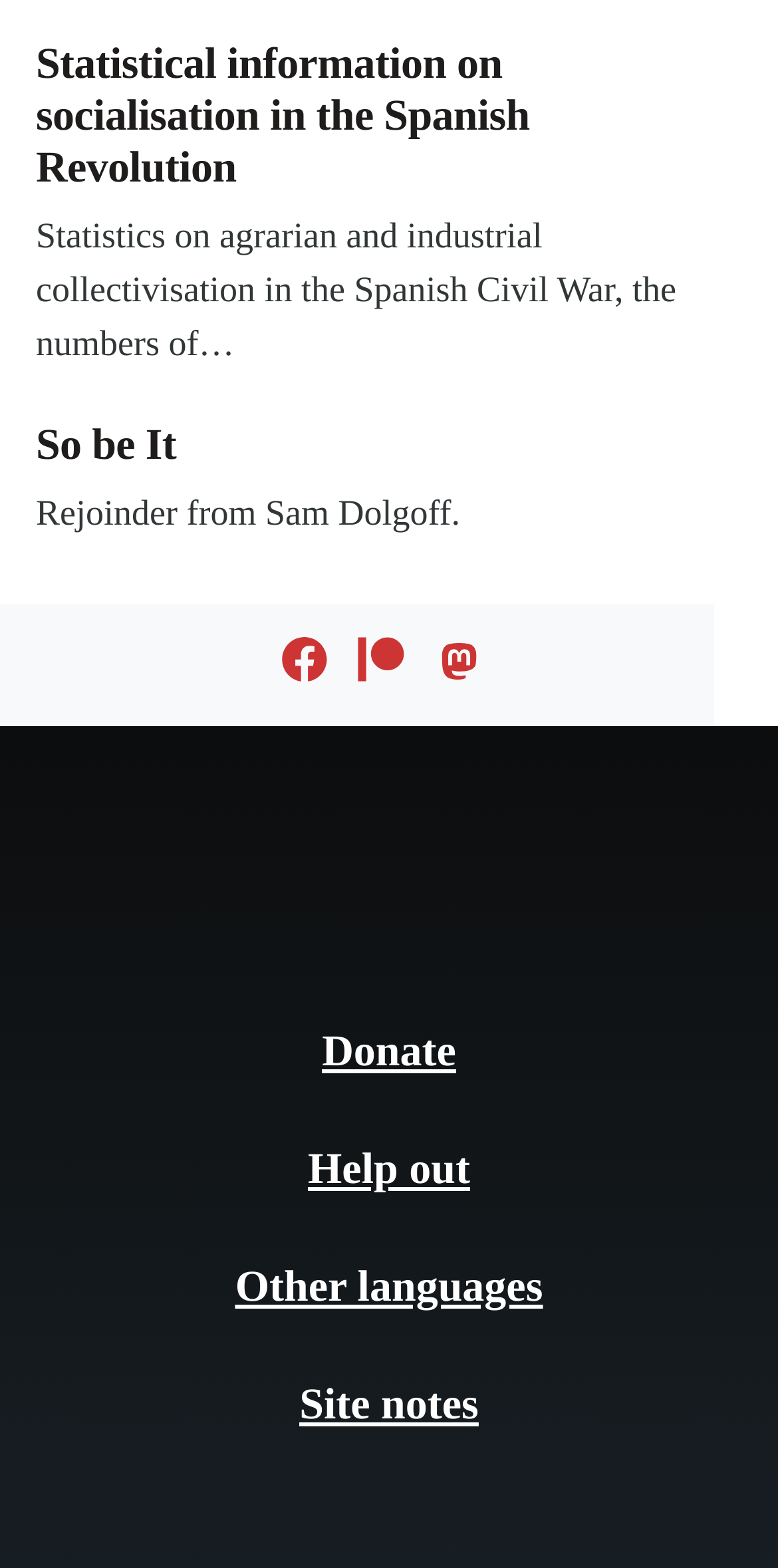Please find the bounding box for the UI component described as follows: "Slot gacor".

None